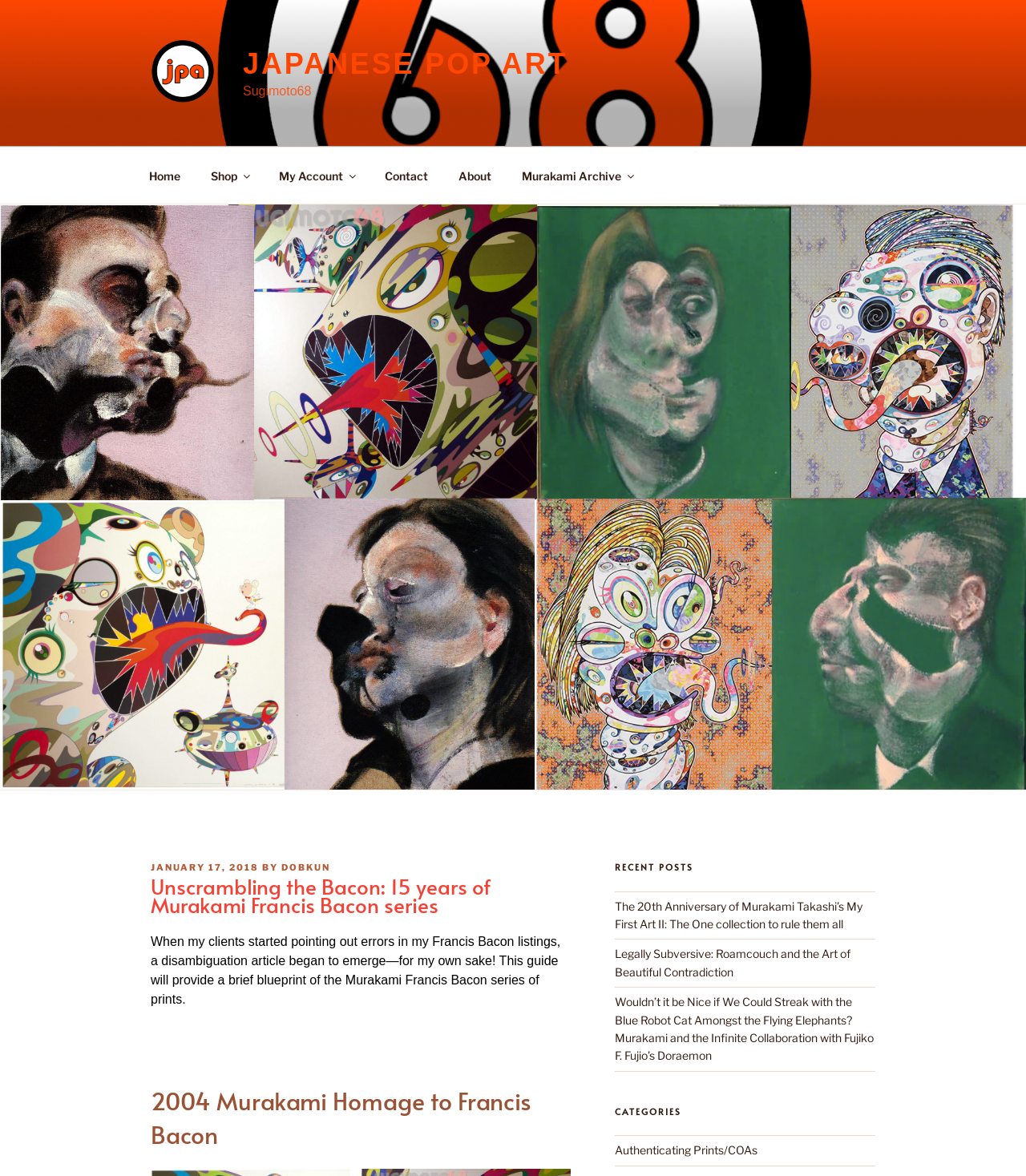Give a succinct answer to this question in a single word or phrase: 
What is the title of the series of prints discussed in the post?

Murakami Francis Bacon series